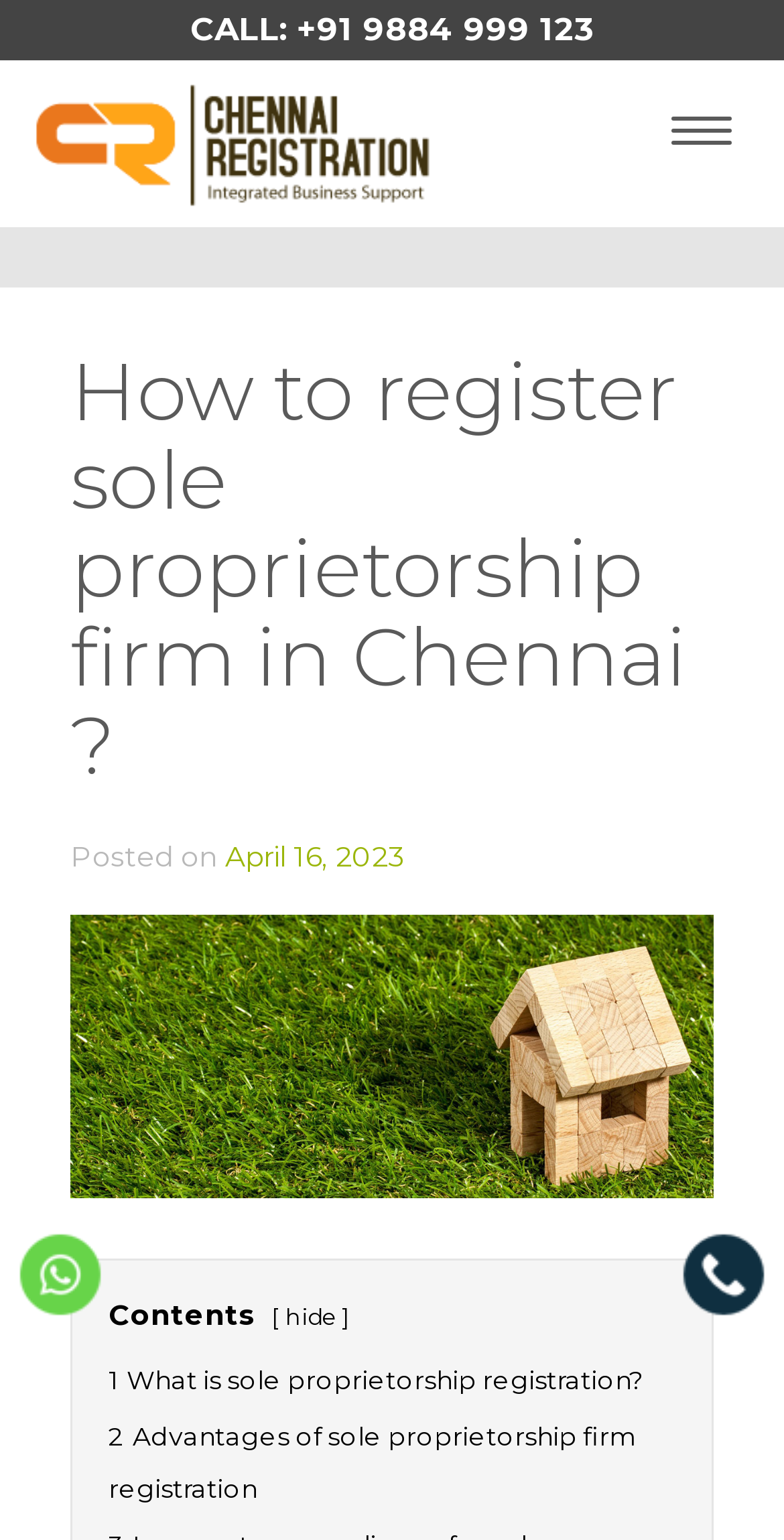What is the date of the posted article?
Kindly offer a comprehensive and detailed response to the question.

The date can be found in the header section of the webpage, in a link element with the text 'April 16, 2023', which is next to the 'Posted on' static text.